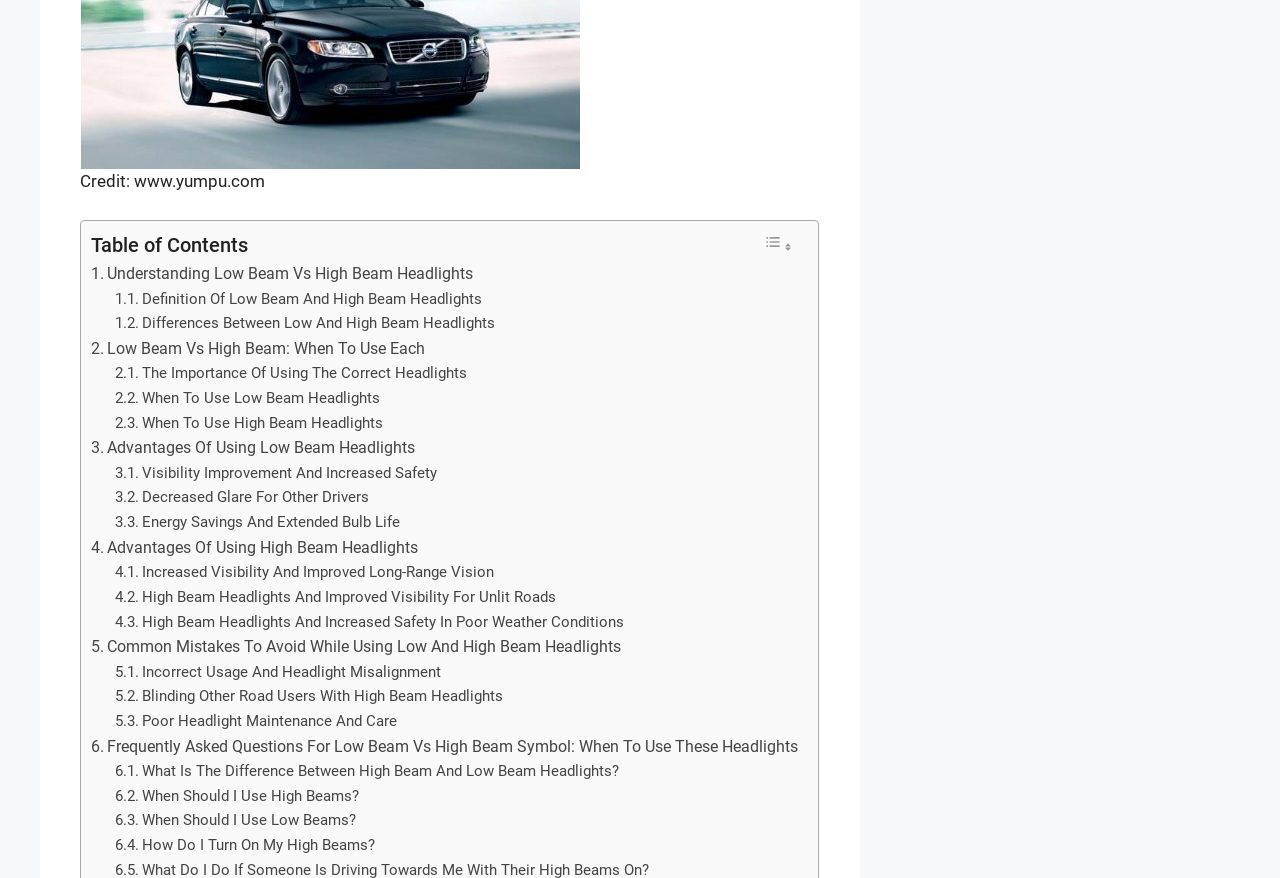Identify the bounding box for the given UI element using the description provided. Coordinates should be in the format (top-left x, top-left y, bottom-right x, bottom-right y) and must be between 0 and 1. Here is the description: Toggle

[0.592, 0.263, 0.624, 0.294]